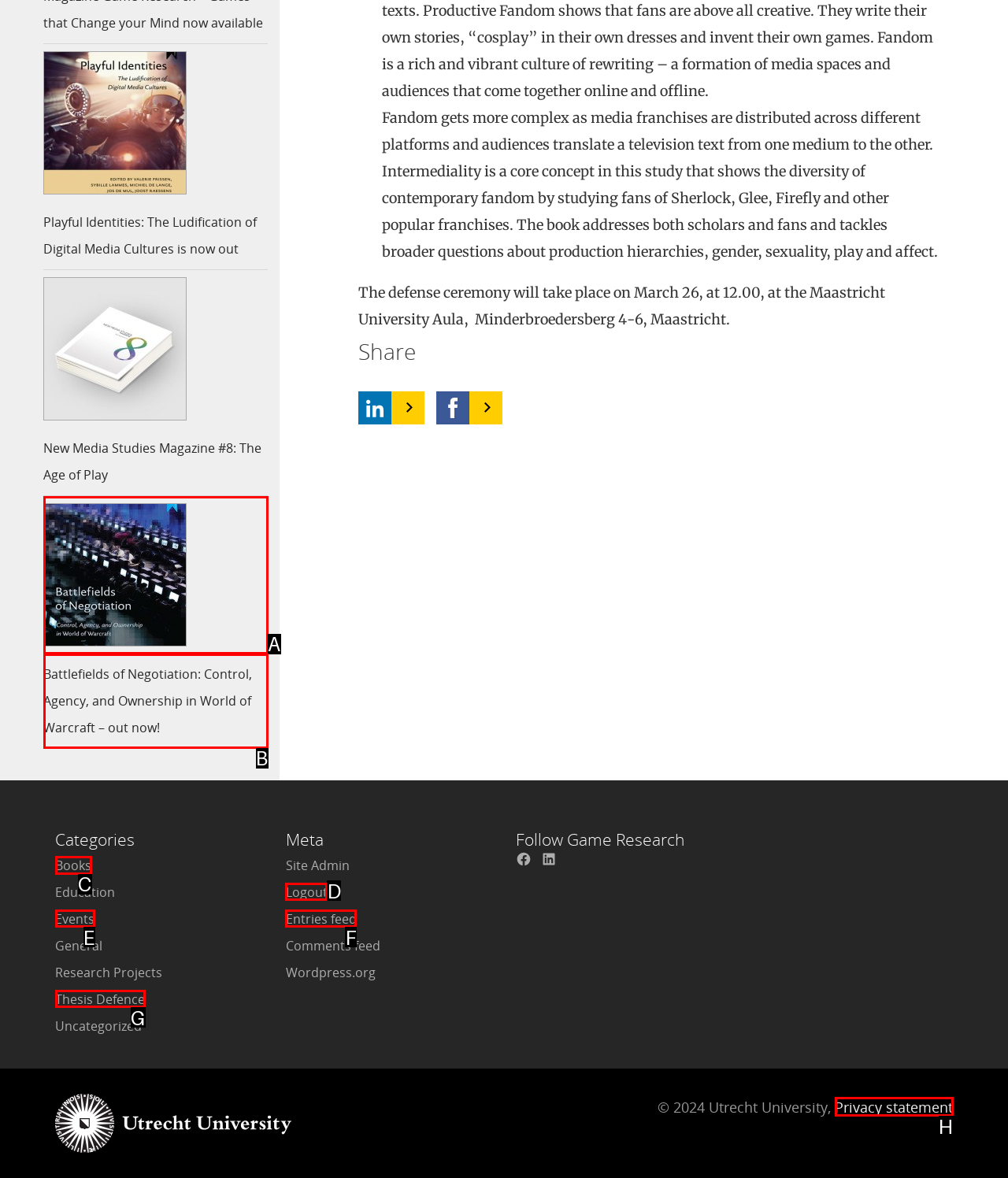Which HTML element should be clicked to fulfill the following task: Browse the category 'Books'?
Reply with the letter of the appropriate option from the choices given.

C